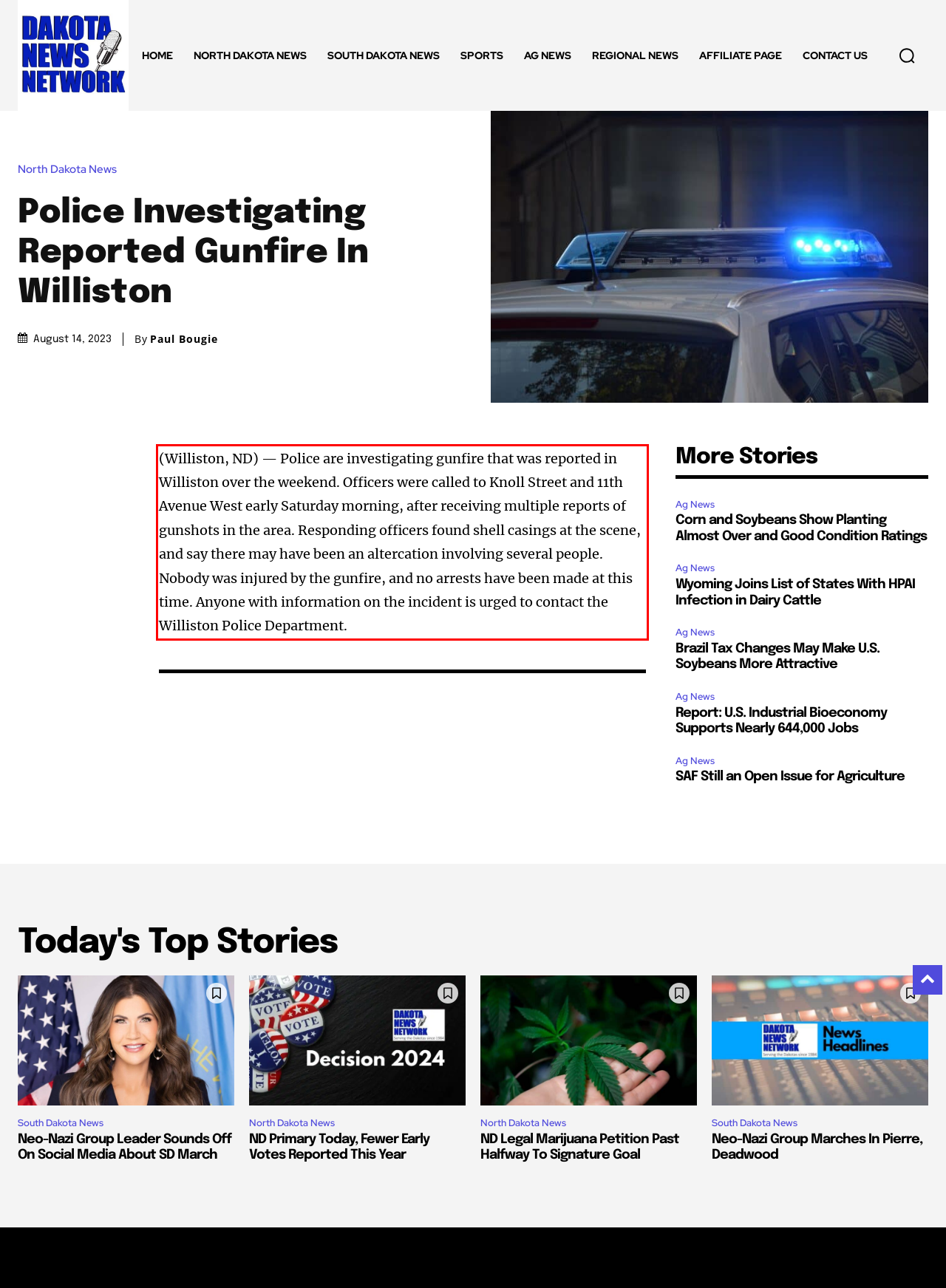Given the screenshot of a webpage, identify the red rectangle bounding box and recognize the text content inside it, generating the extracted text.

(Williston, ND) — Police are investigating gunfire that was reported in Williston over the weekend. Officers were called to Knoll Street and 11th Avenue West early Saturday morning, after receiving multiple reports of gunshots in the area. Responding officers found shell casings at the scene, and say there may have been an altercation involving several people. Nobody was injured by the gunfire, and no arrests have been made at this time. Anyone with information on the incident is urged to contact the Williston Police Department.